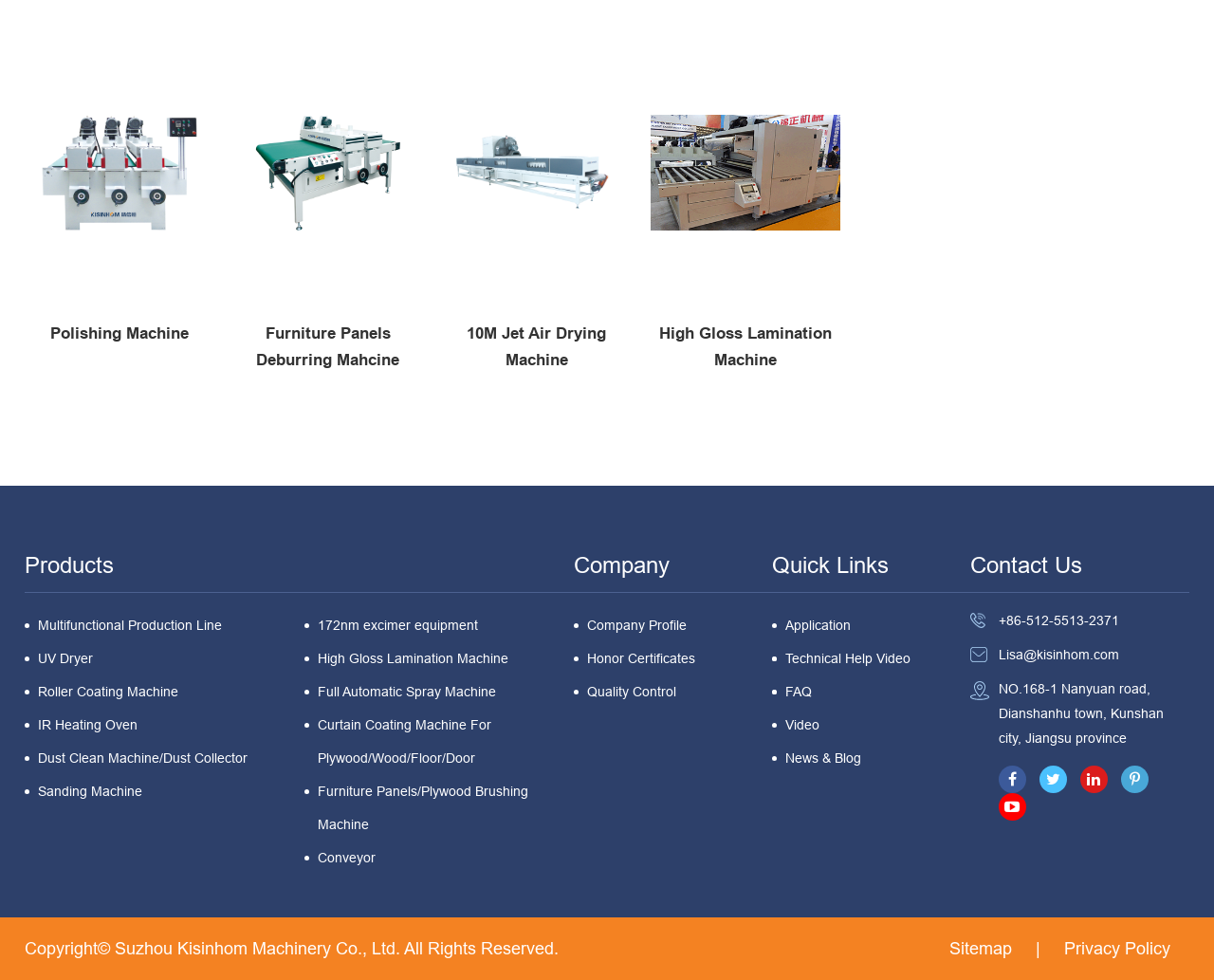Indicate the bounding box coordinates of the element that must be clicked to execute the instruction: "Contact Us". The coordinates should be given as four float numbers between 0 and 1, i.e., [left, top, right, bottom].

[0.799, 0.564, 0.891, 0.591]